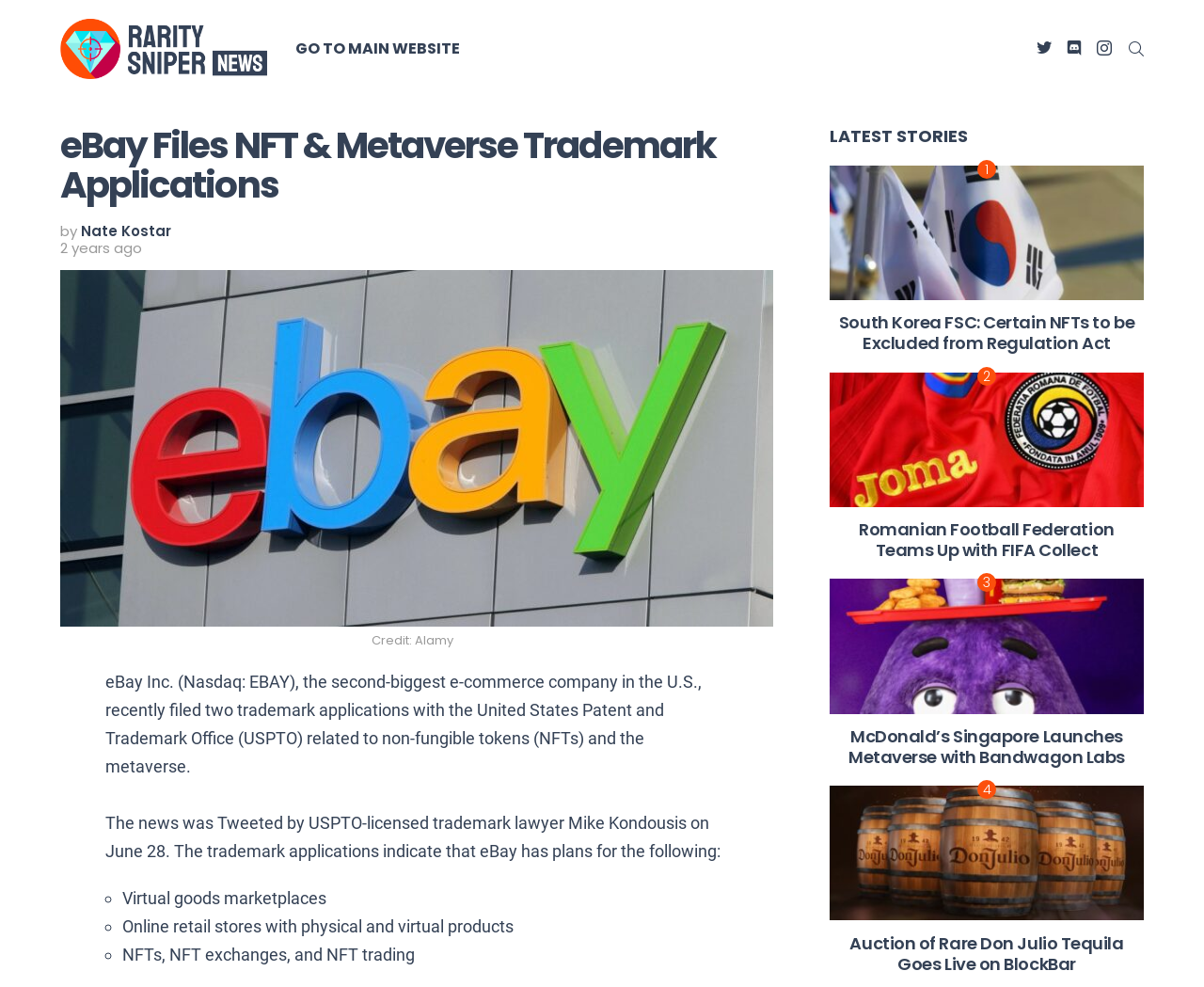Please find the bounding box for the following UI element description. Provide the coordinates in (top-left x, top-left y, bottom-right x, bottom-right y) format, with values between 0 and 1: Go to Main Website

[0.238, 0.035, 0.39, 0.064]